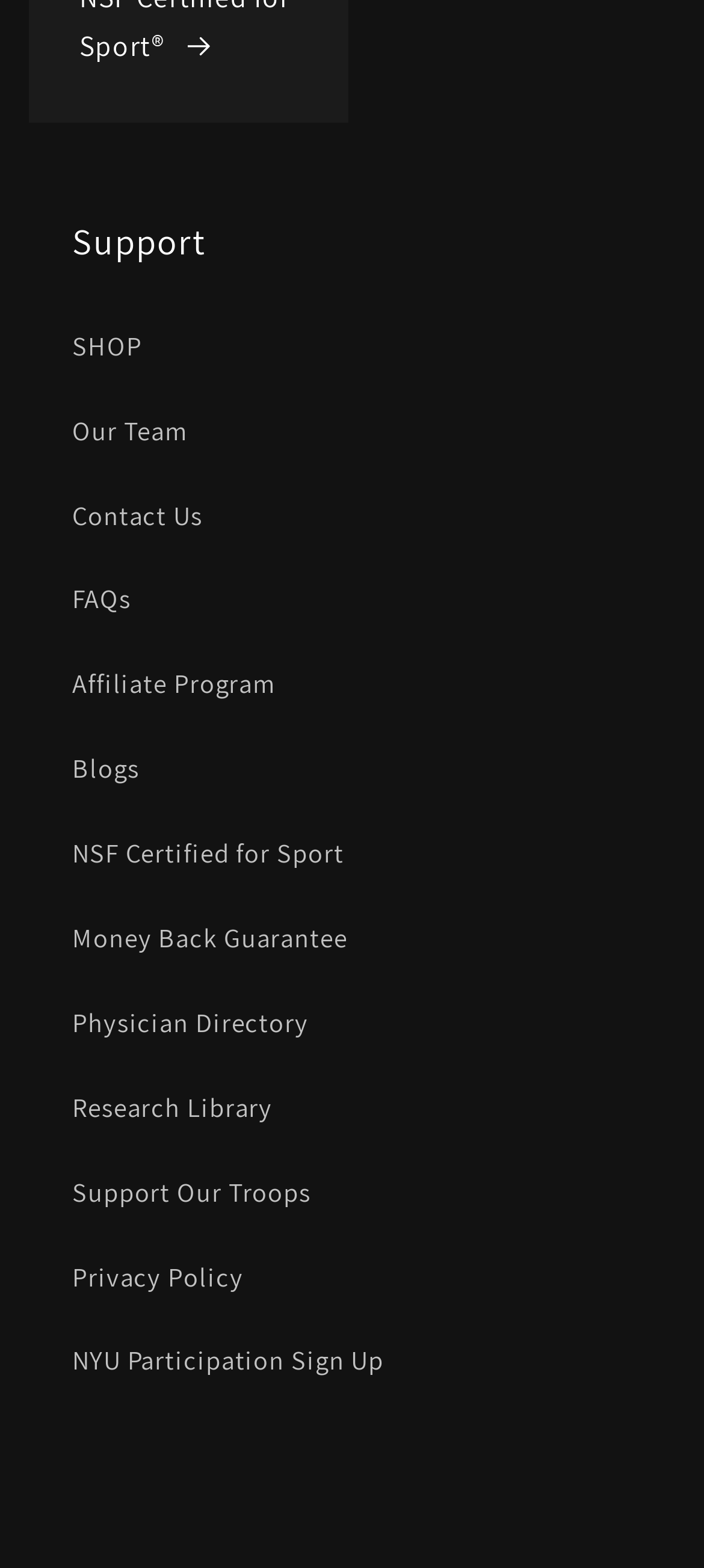Please find the bounding box coordinates of the element that needs to be clicked to perform the following instruction: "learn about money back guarantee". The bounding box coordinates should be four float numbers between 0 and 1, represented as [left, top, right, bottom].

[0.103, 0.571, 0.897, 0.625]